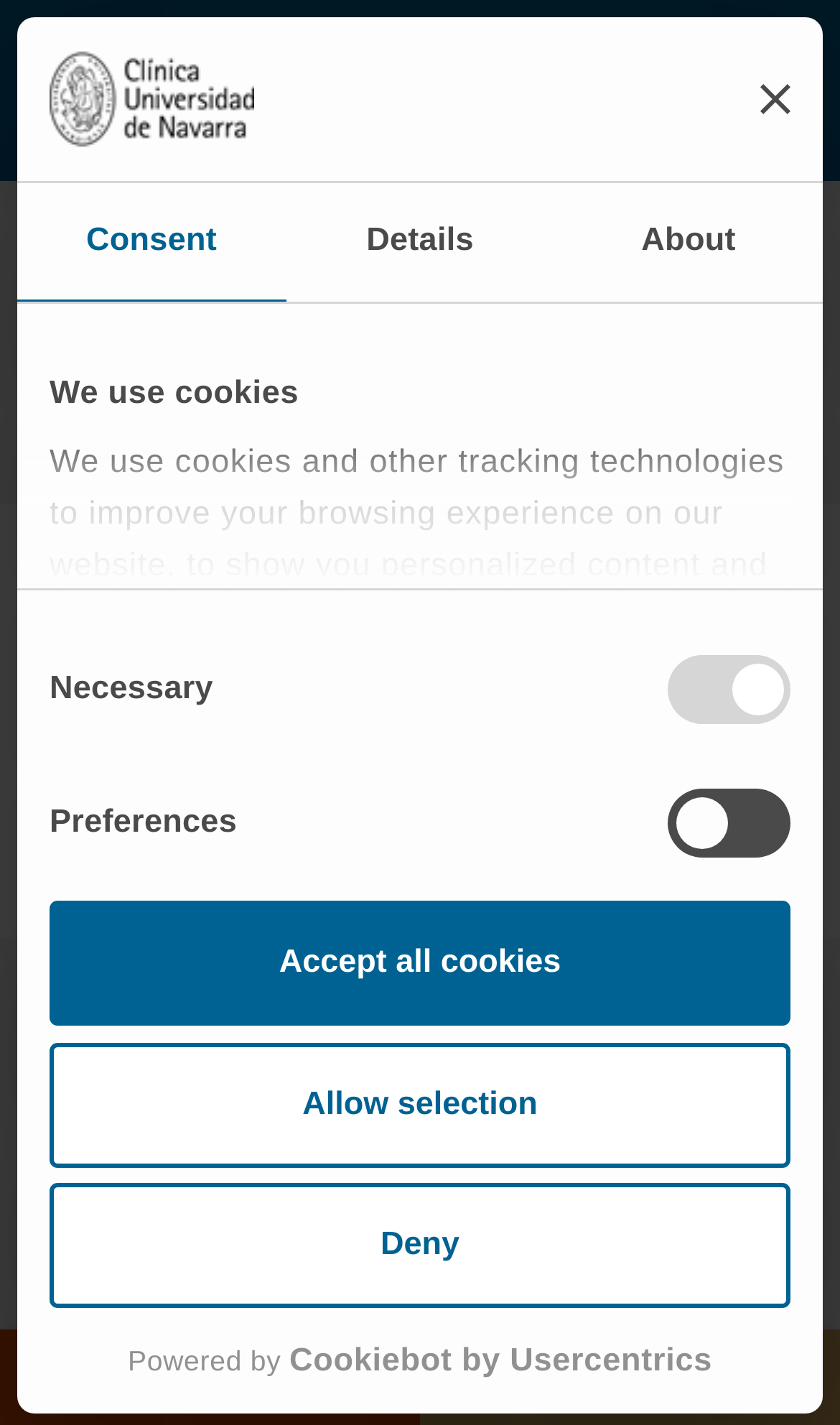Predict the bounding box coordinates for the UI element described as: "Publicaciones científicas". The coordinates should be four float numbers between 0 and 1, presented as [left, top, right, bottom].

[0.038, 0.197, 0.387, 0.221]